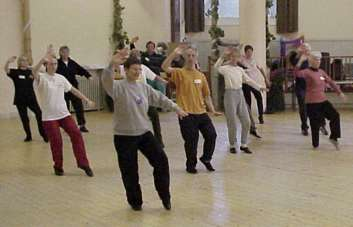What is the traditional Chinese martial art being practiced?
Refer to the image and provide a one-word or short phrase answer.

Taijiquan